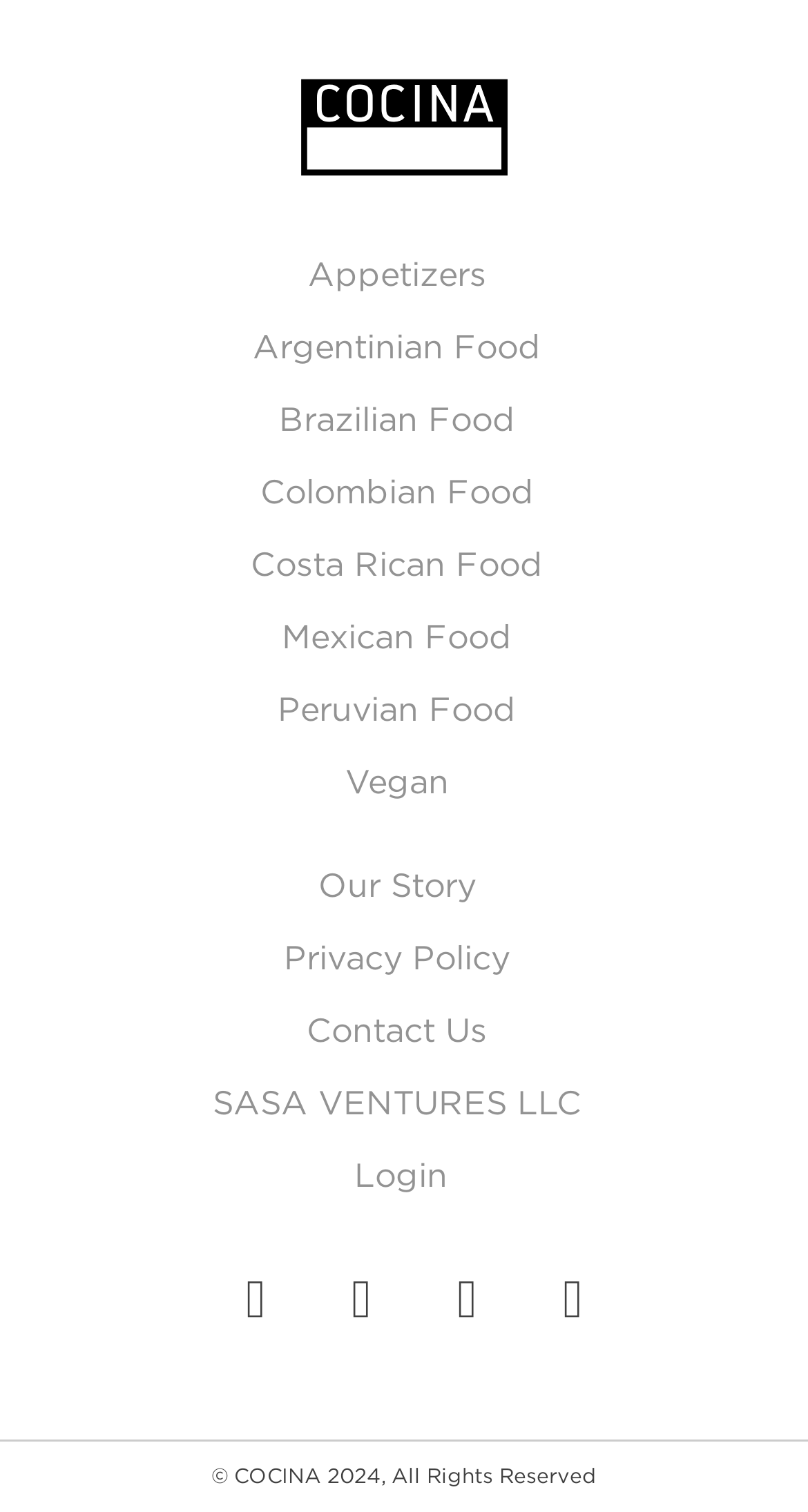What is the last link in the footer section?
Please give a detailed and thorough answer to the question, covering all relevant points.

I looked at the links in the footer section, which are 'Our Story', 'Privacy Policy', 'Contact Us', and 'SASA VENTURES LLC'. The last link in this section is 'SASA VENTURES LLC'.